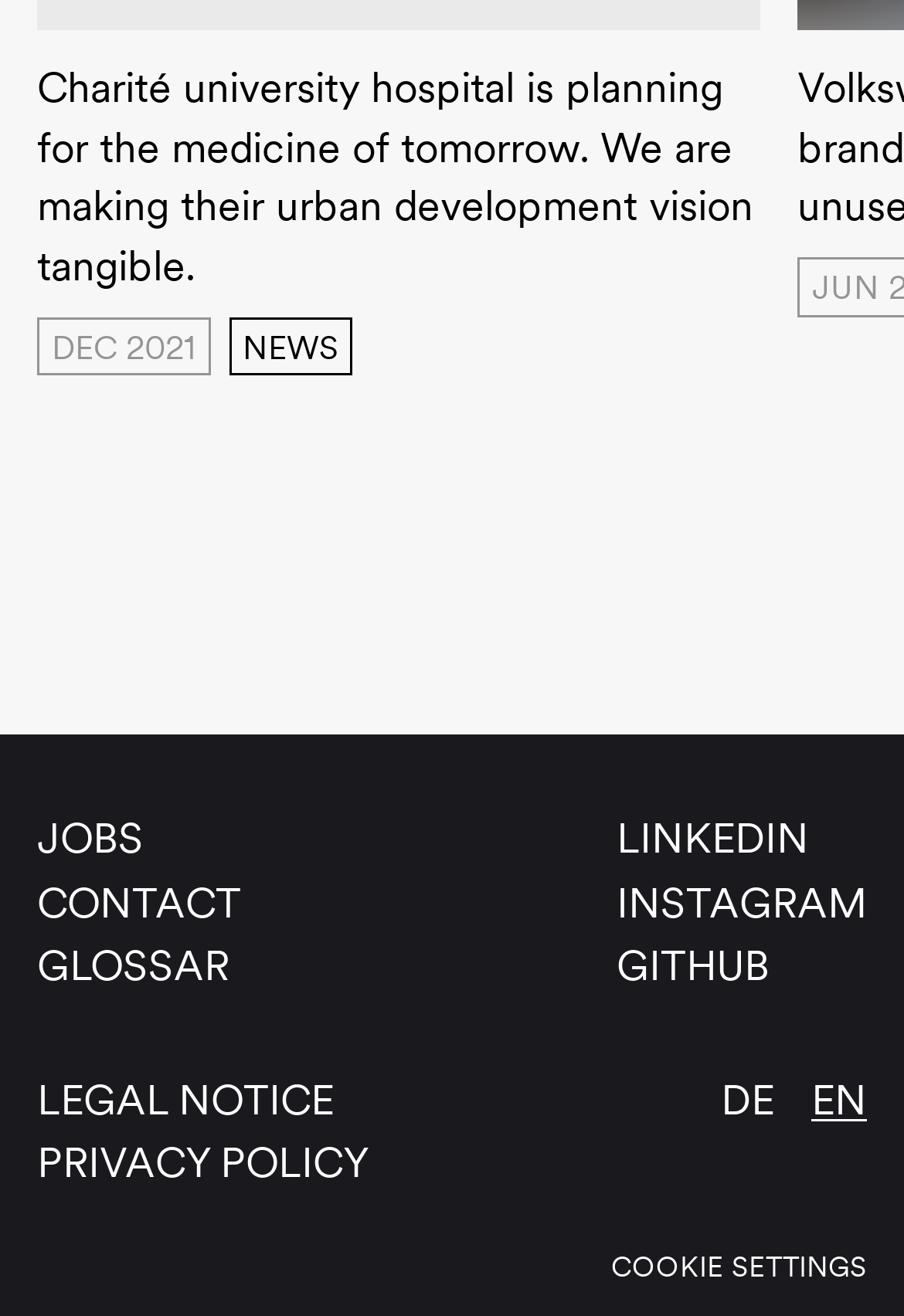Based on the description "The New Charité", find the bounding box of the specified UI element.

[0.041, 0.024, 0.841, 0.025]